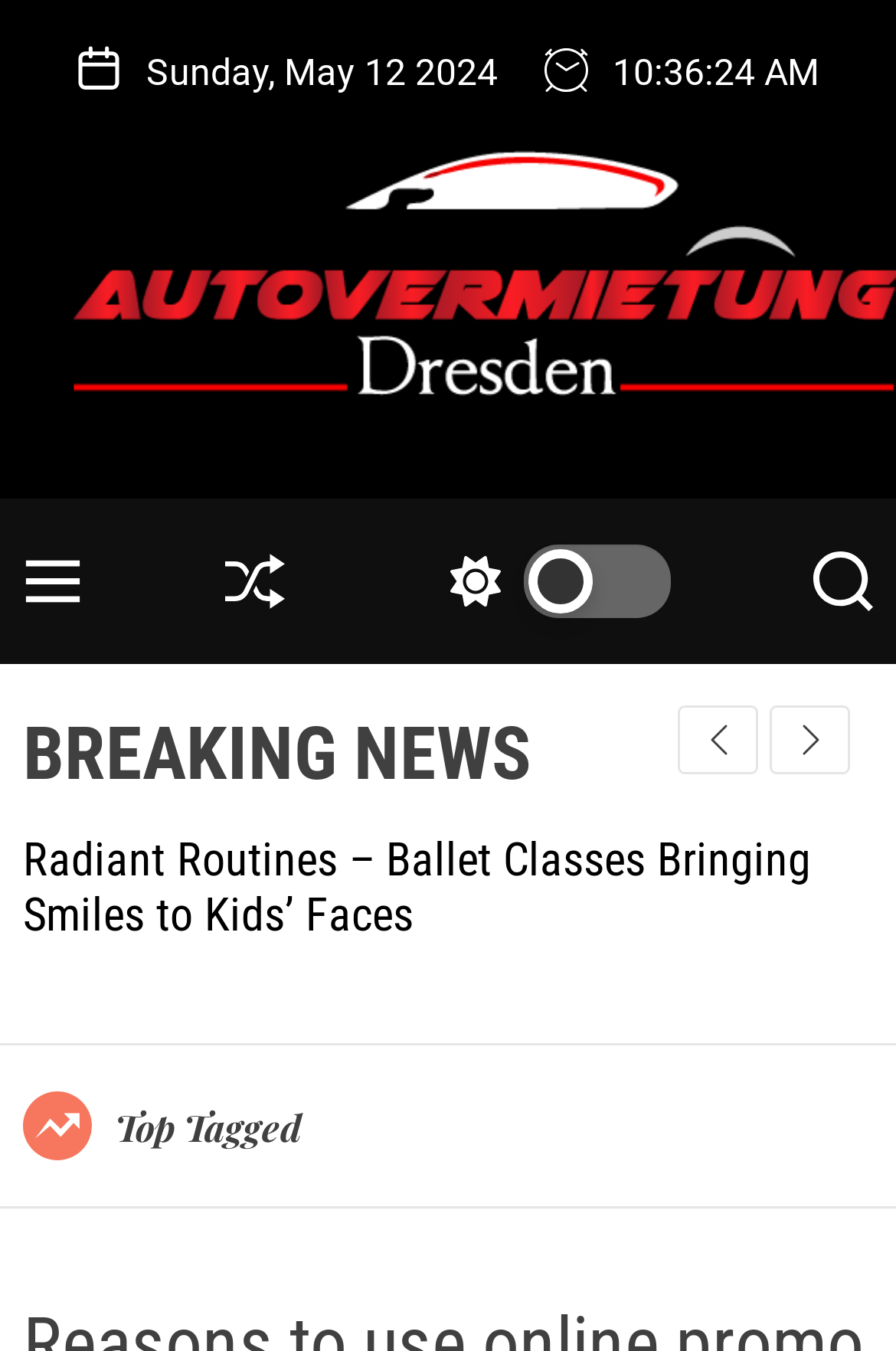What is the theme of the top tagged section?
Using the image as a reference, answer the question in detail.

The theme of the top tagged section is displayed in a heading element with a bounding box of [0.128, 0.817, 0.336, 0.85], which is a child element of the HeaderAsNonLandmark element with a bounding box of [0.103, 0.817, 0.387, 0.85].